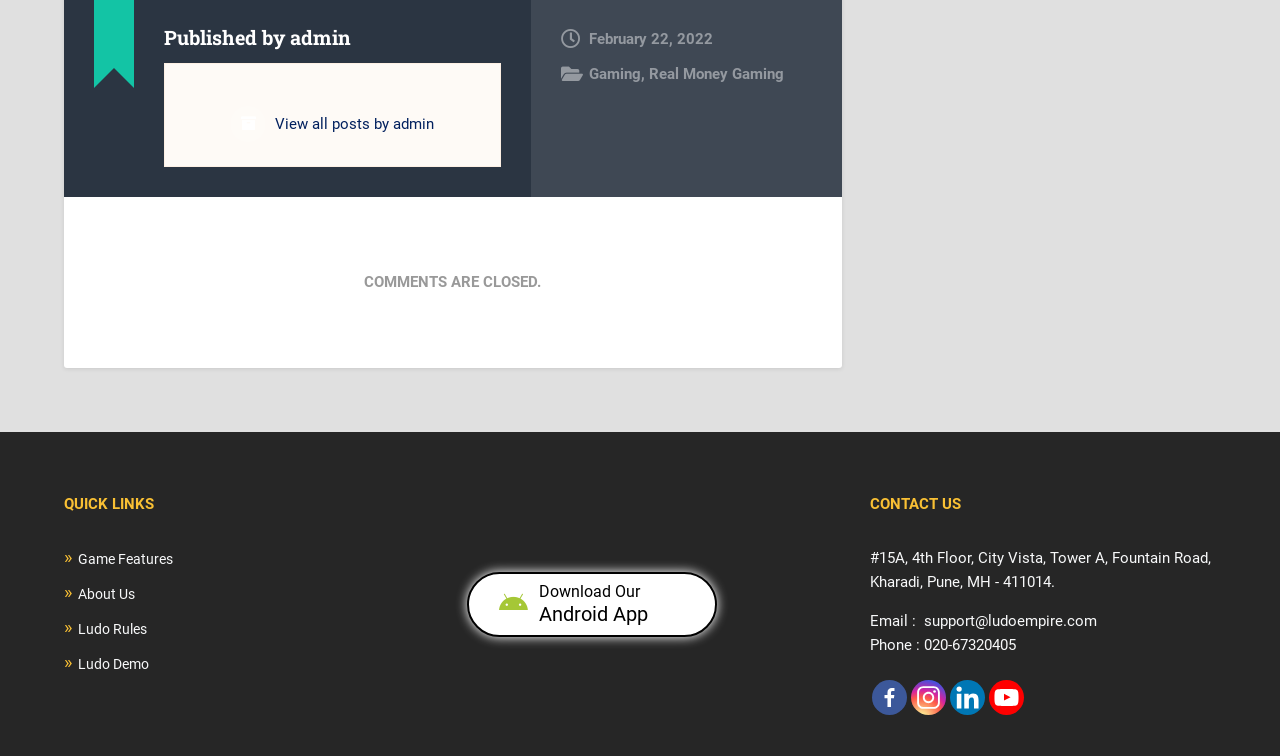Please provide a short answer using a single word or phrase for the question:
How many social media links are there?

4